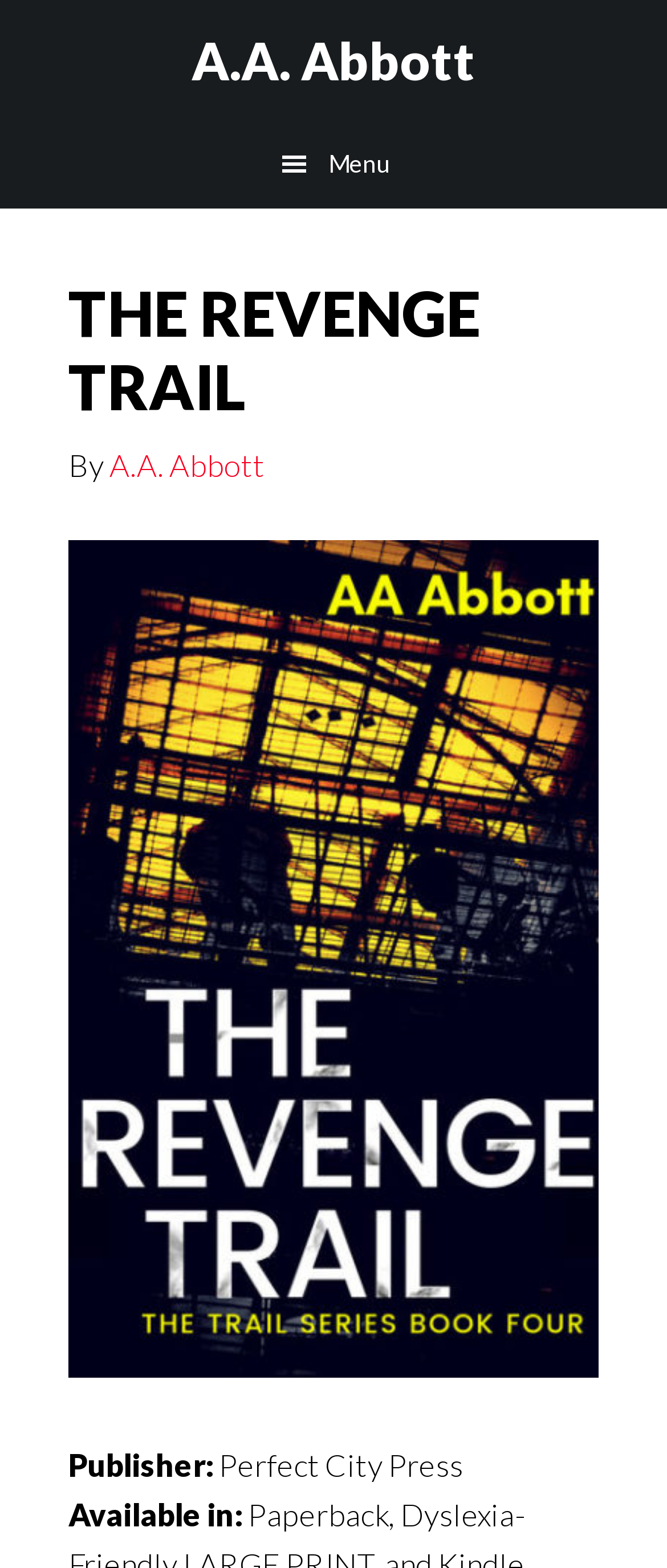Locate the bounding box of the UI element defined by this description: "slot bonus 100". The coordinates should be given as four float numbers between 0 and 1, formatted as [left, top, right, bottom].

None